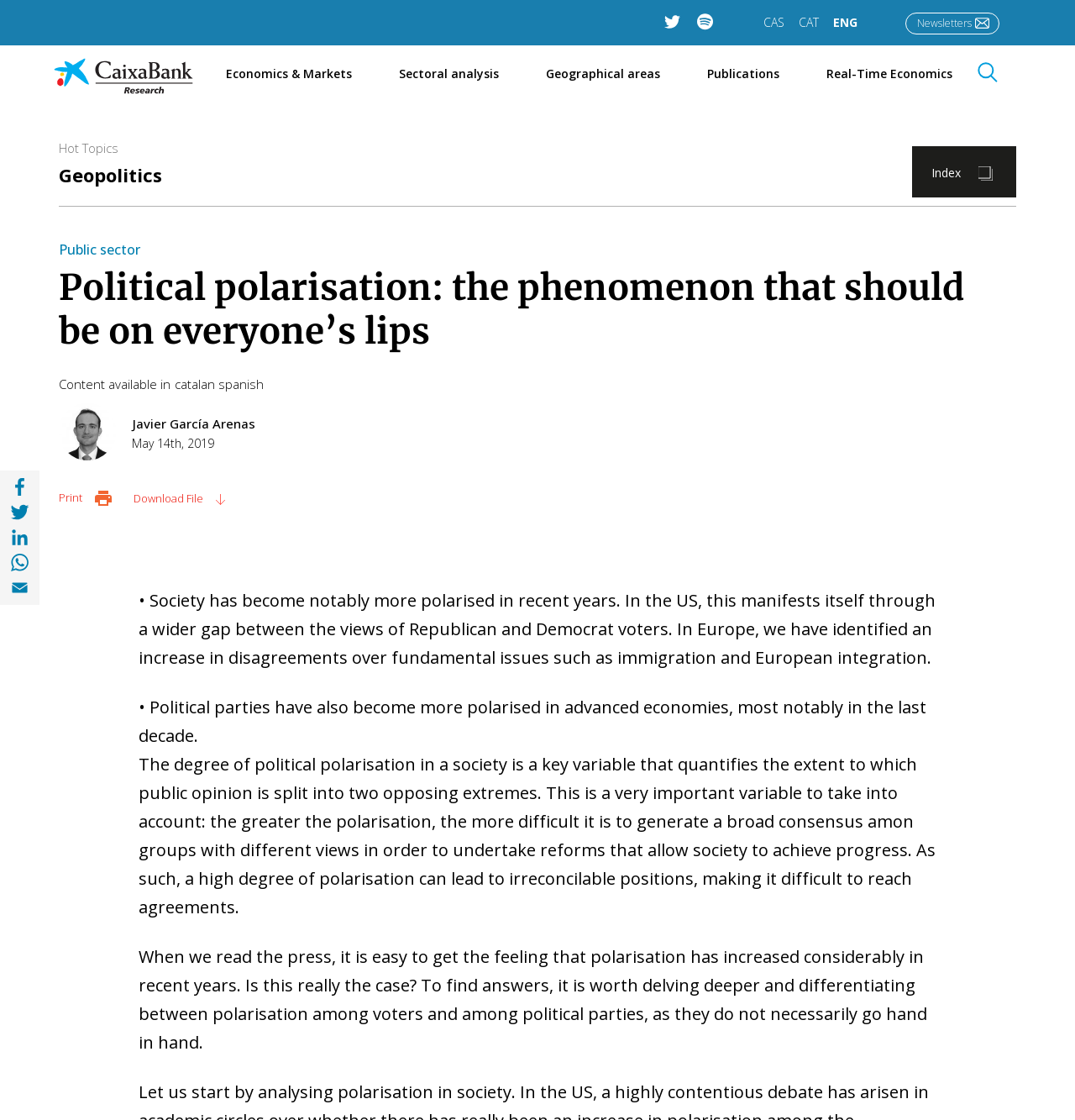Can you find the bounding box coordinates for the element to click on to achieve the instruction: "Click on the 'Share with Facebook' link"?

[0.005, 0.424, 0.031, 0.446]